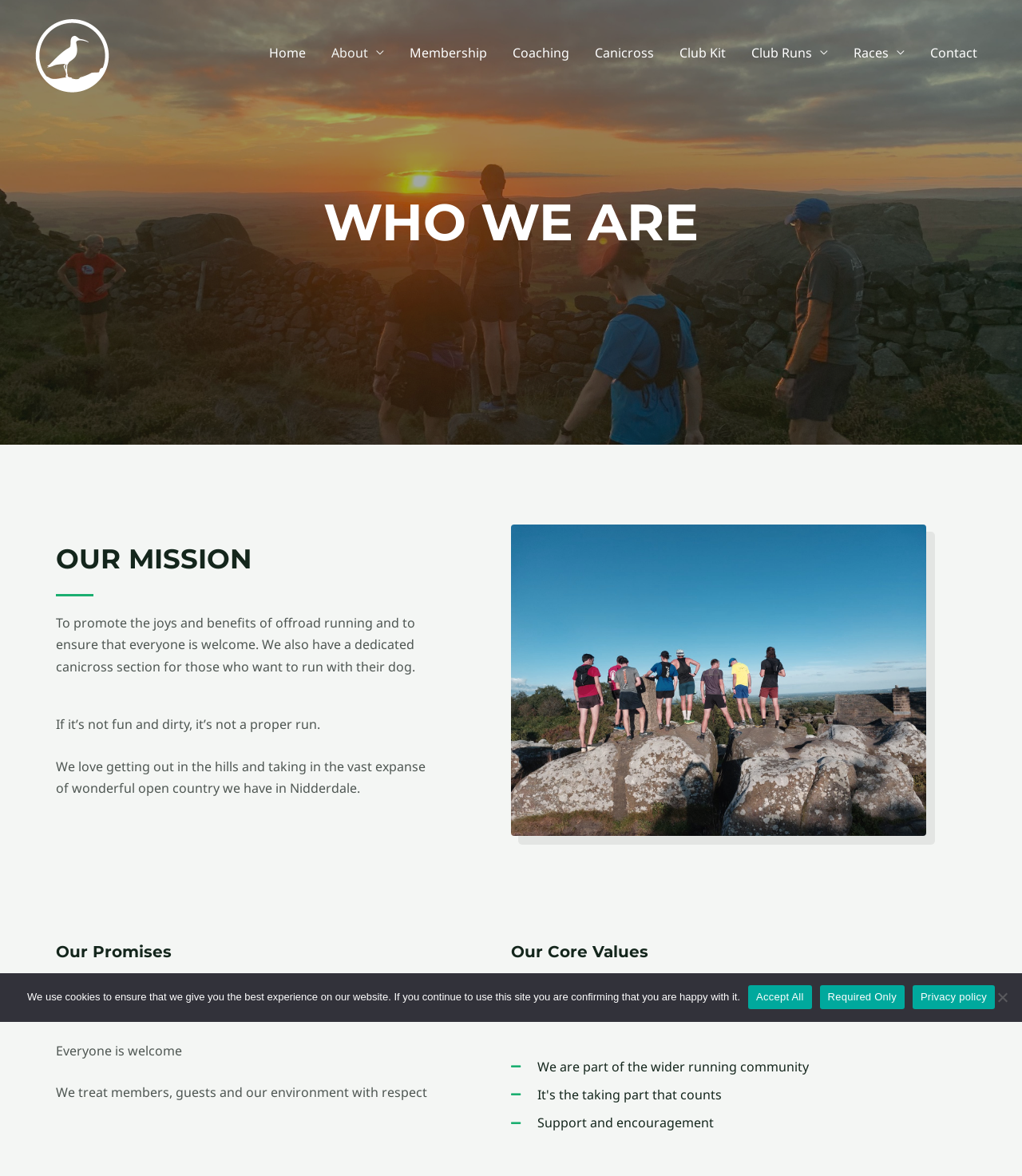What is the name of the running club?
Please provide a comprehensive answer based on the details in the screenshot.

The name of the running club can be found in the logo image at the top left of the webpage, which is described as 'Nidderdale Fell and Trail Running Club Logo'.